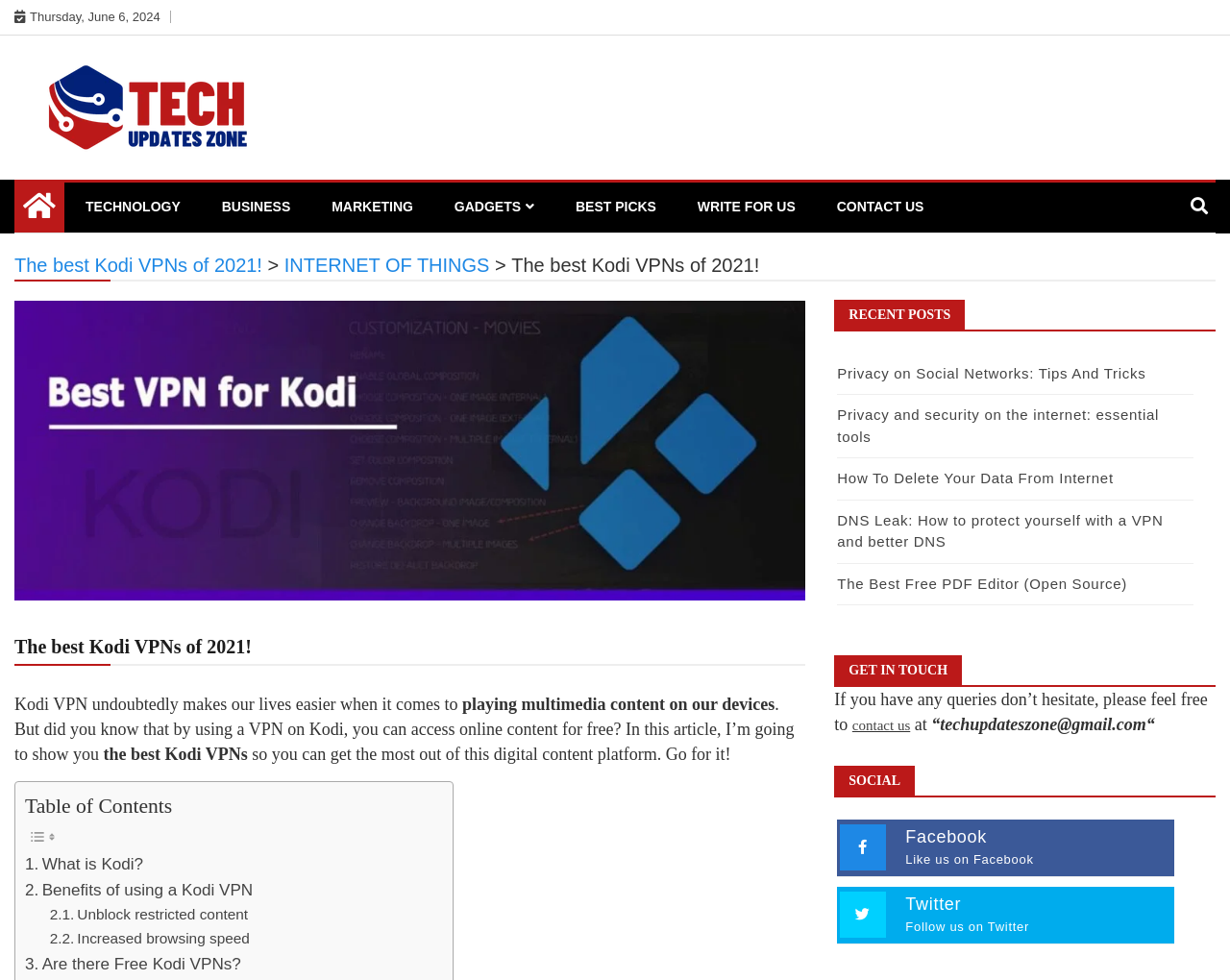Find the bounding box coordinates of the area to click in order to follow the instruction: "Contact us through email".

[0.693, 0.732, 0.74, 0.748]